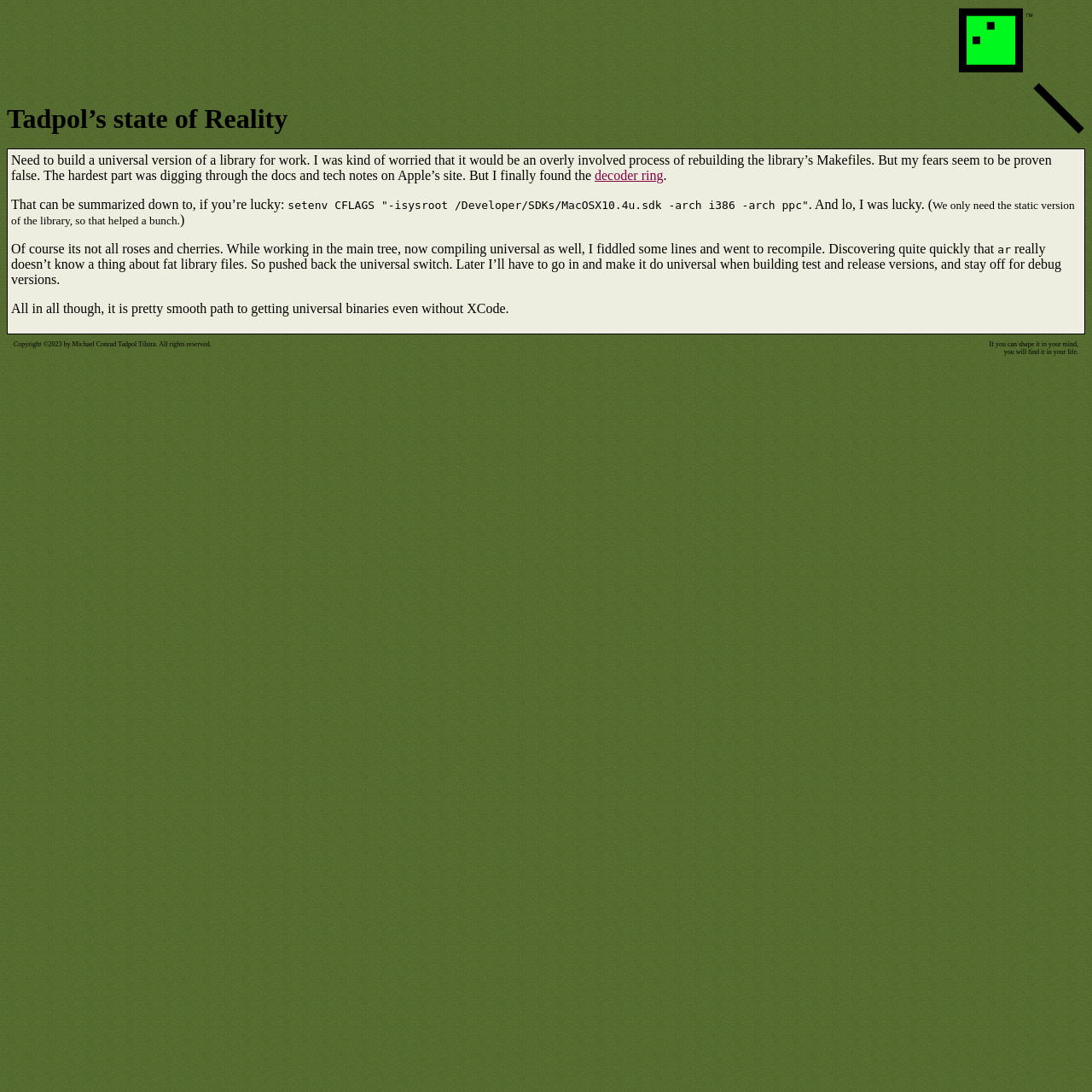Predict the bounding box for the UI component with the following description: "decoder ring".

[0.545, 0.154, 0.607, 0.167]